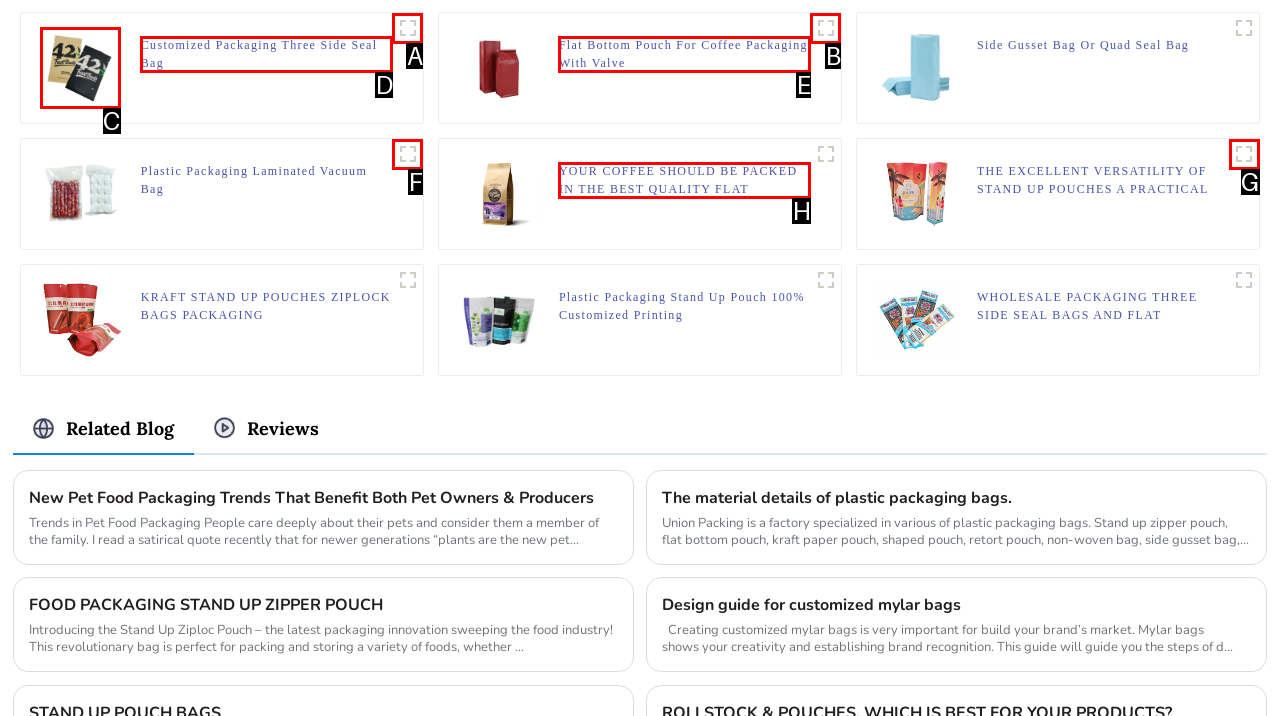Determine the letter of the UI element that will complete the task: View the image '1-1'
Reply with the corresponding letter.

C